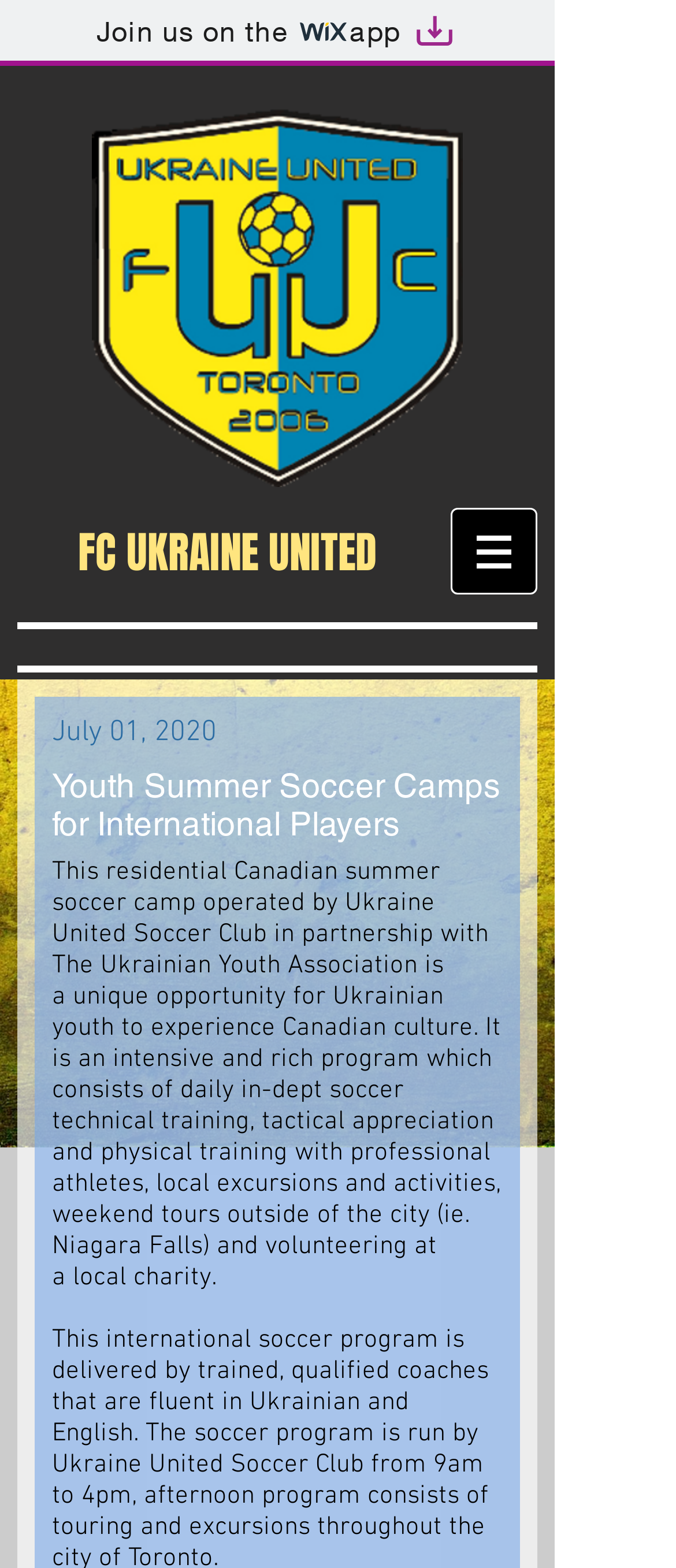Observe the image and answer the following question in detail: What is the type of training provided in the camp?

I found this answer by reading the text '...daily in-dept soccer technical training...' which mentions the type of training provided in the camp.